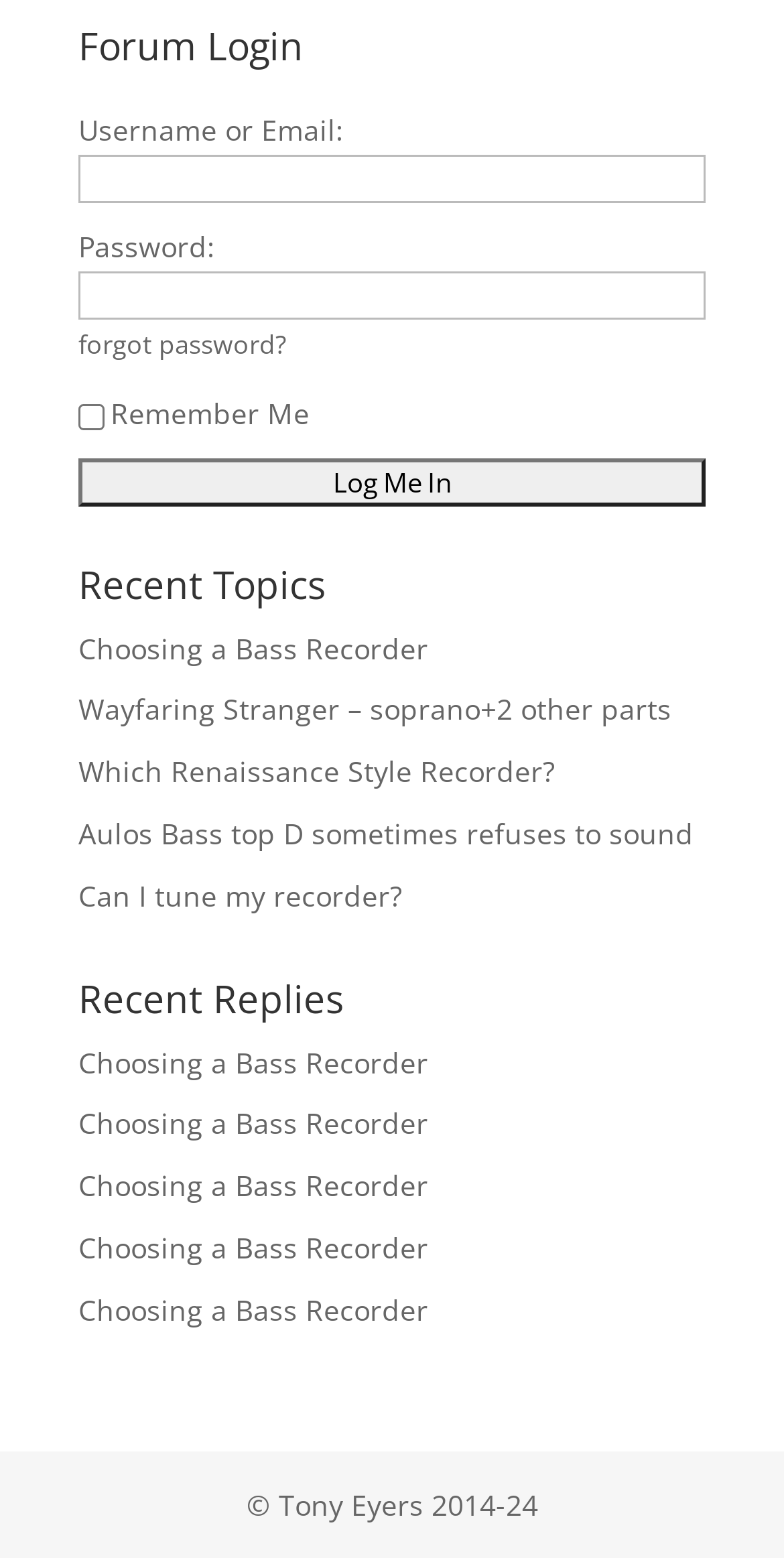How many recent topics are listed?
Using the image, provide a detailed and thorough answer to the question.

Below the login form, there are four links with titles 'Choosing a Bass Recorder', 'Wayfaring Stranger – soprano+2 other parts', 'Which Renaissance Style Recorder?', and 'Aulos Bass top D sometimes refuses to sound'. These links are likely recent topics, and there are four of them.